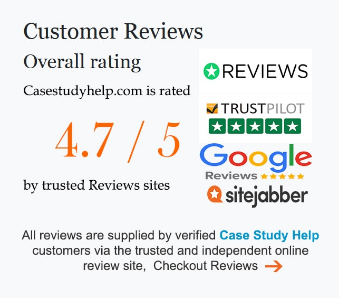Provide a rich and detailed narrative of the image.

The image features a summary of customer reviews for the website casestudyhelp.com, highlighting its overall rating of 4.7 out of 5. This impressive score is derived from evaluations collected across various trusted review platforms, including Reviews, Trustpilot, Google, and Sitejabber. Clear and concise, the caption indicates that all reviews are provided by verified customers of Case Study Help, underscoring the credibility of the ratings. The section encourages potential clients to check out the reviews through a dedicated link. The visual design incorporates recognizable review service logos, enhancing the trustworthiness of the information presented.